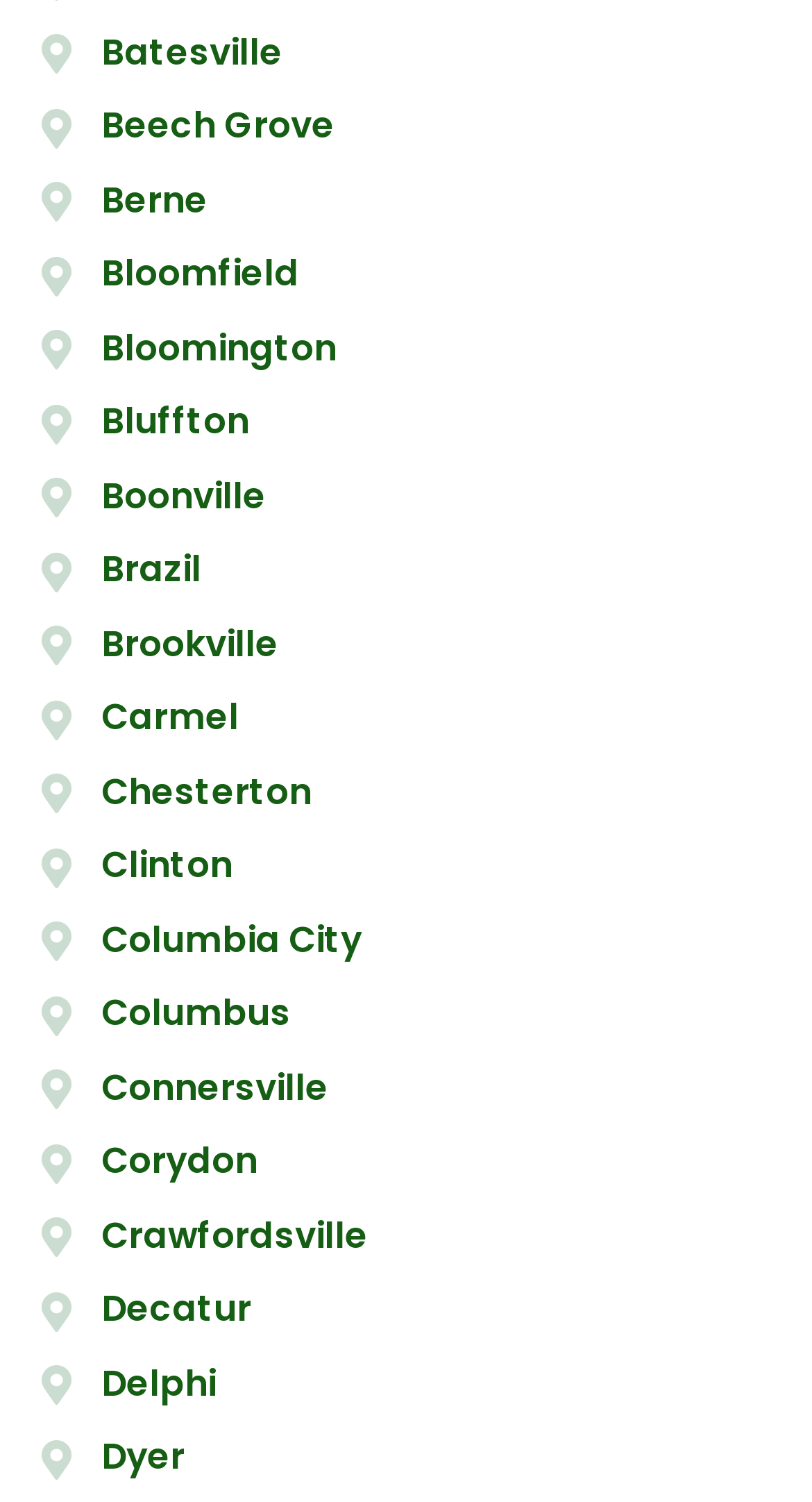How many cities start with the letter 'C'?
Based on the image, please offer an in-depth response to the question.

I searched for links starting with the letter 'C' and found four cities: Carmel, Chesterton, Clinton, and Columbia City.